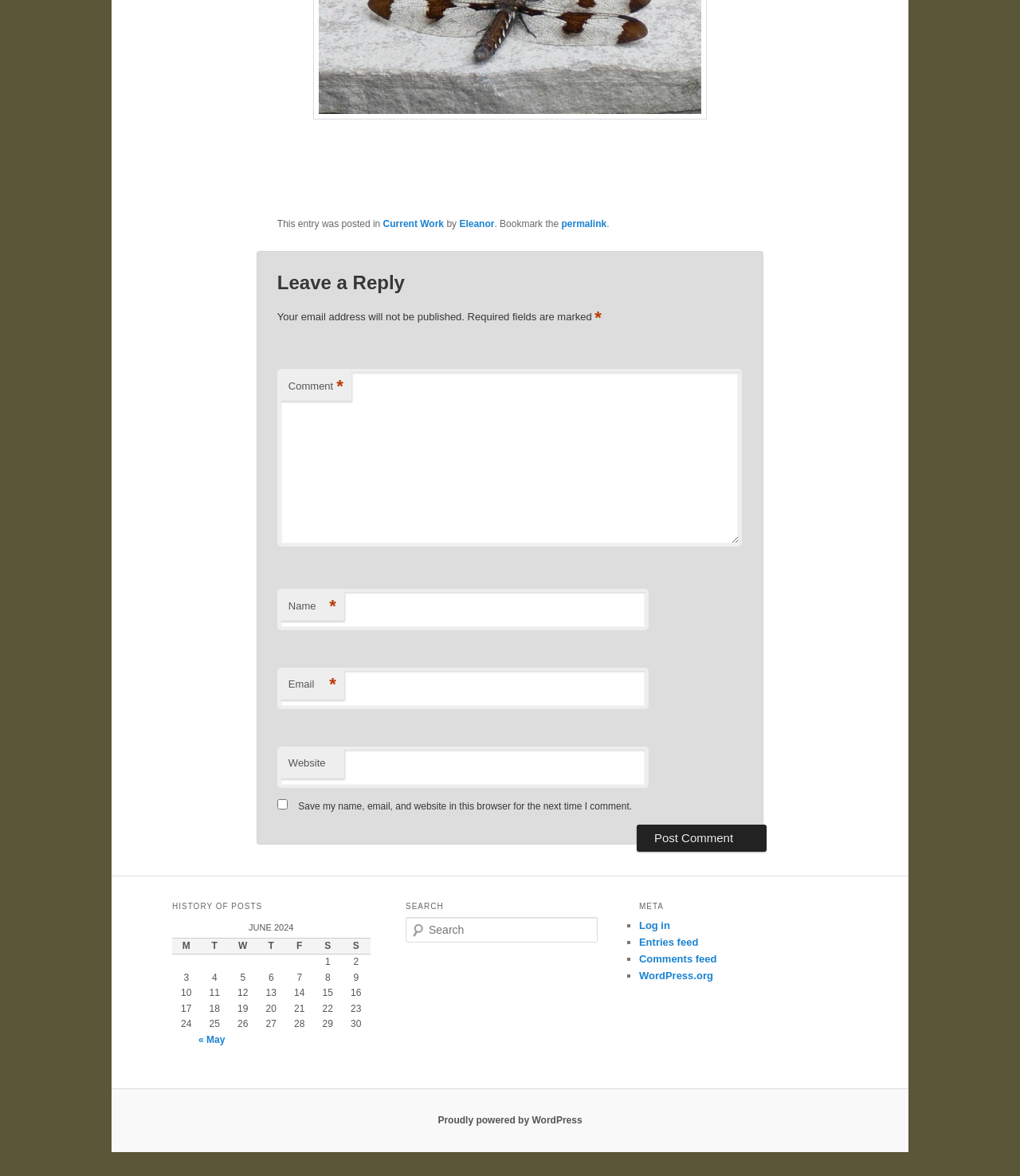What is the purpose of the text box labeled 'Comment'?
Please provide a comprehensive answer based on the details in the screenshot.

The text box labeled 'Comment' is located under the 'Leave a Reply' heading, and it is required to be filled in. This suggests that the purpose of this text box is to allow users to leave a reply or comment on the current post.